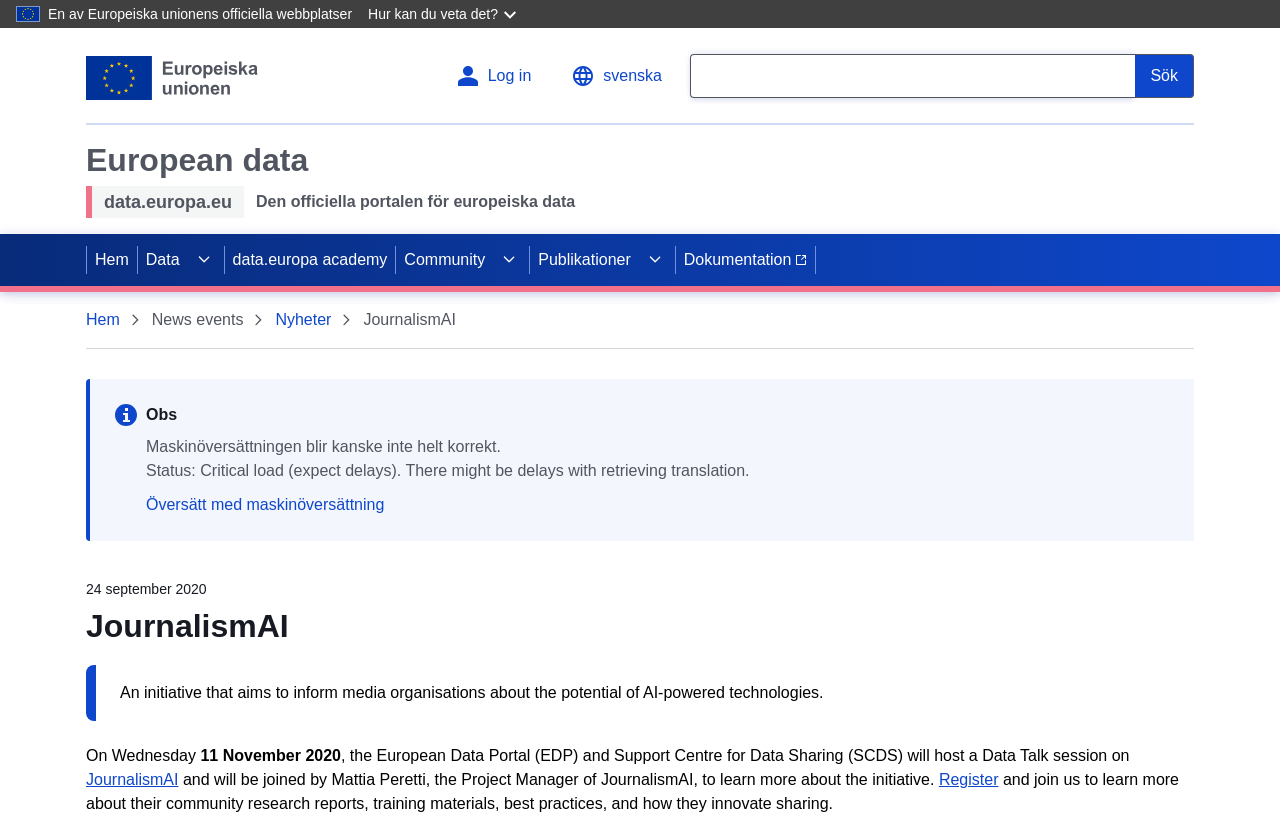Give a concise answer using one word or a phrase to the following question:
What is the language of the webpage?

Swedish